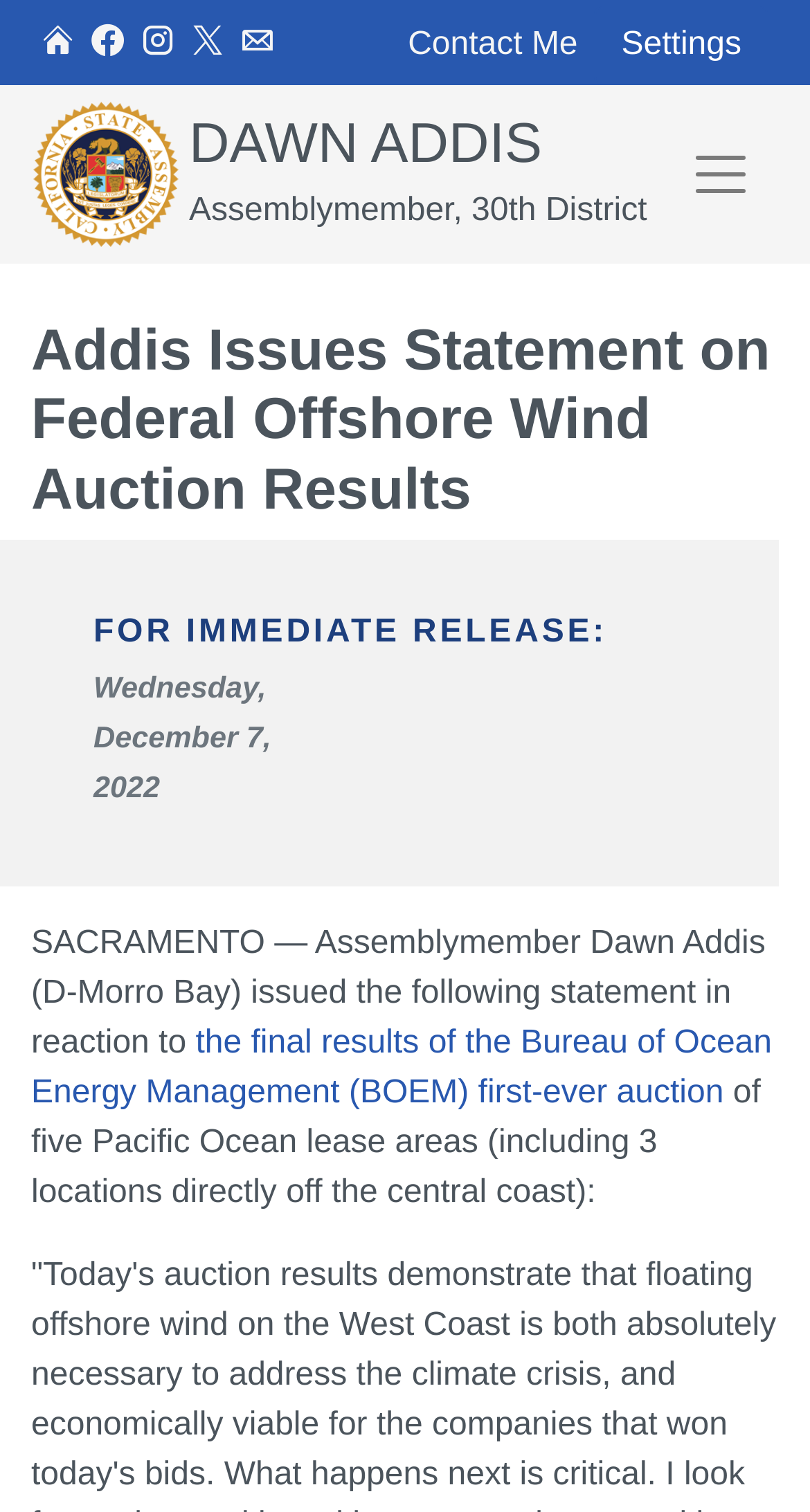Identify the coordinates of the bounding box for the element that must be clicked to accomplish the instruction: "Check contact information".

[0.504, 0.014, 0.713, 0.047]